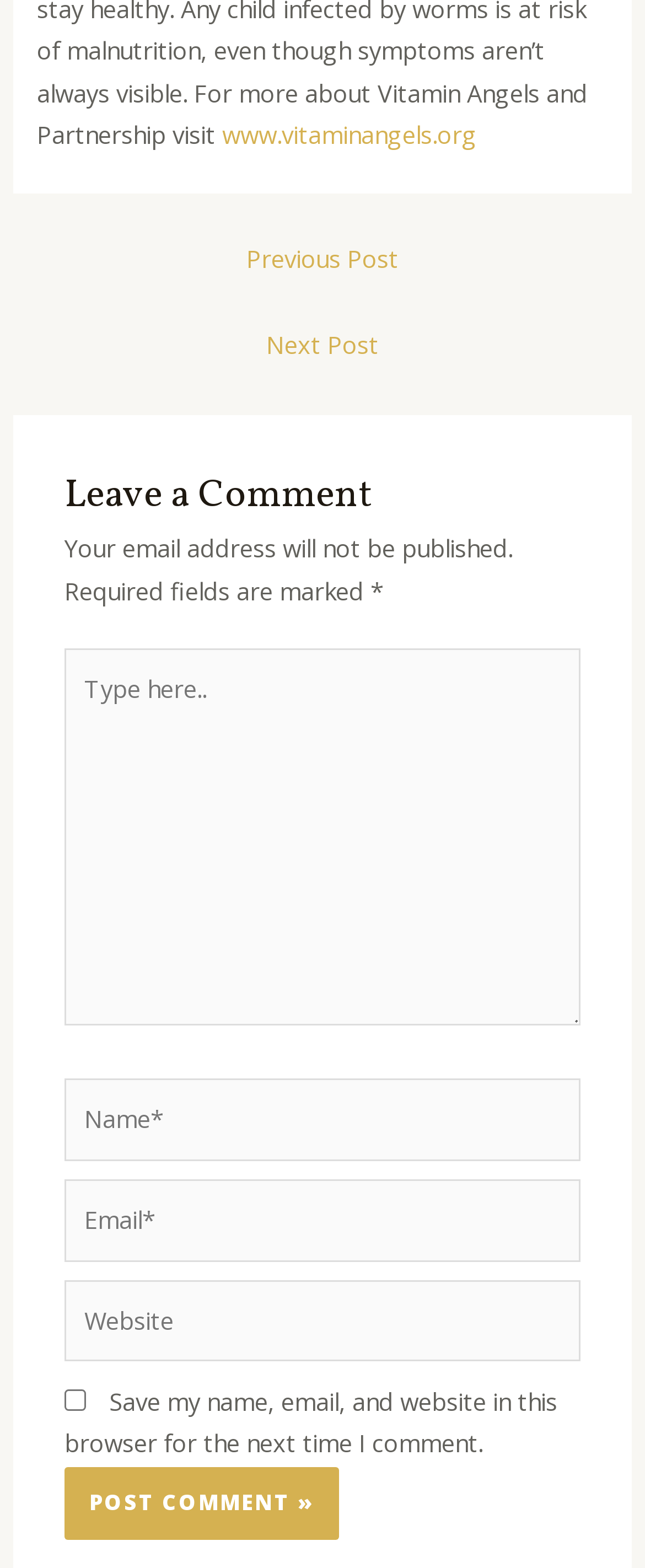Using the provided description Instagram Tips, find the bounding box coordinates for the UI element. Provide the coordinates in (top-left x, top-left y, bottom-right x, bottom-right y) format, ensuring all values are between 0 and 1.

None